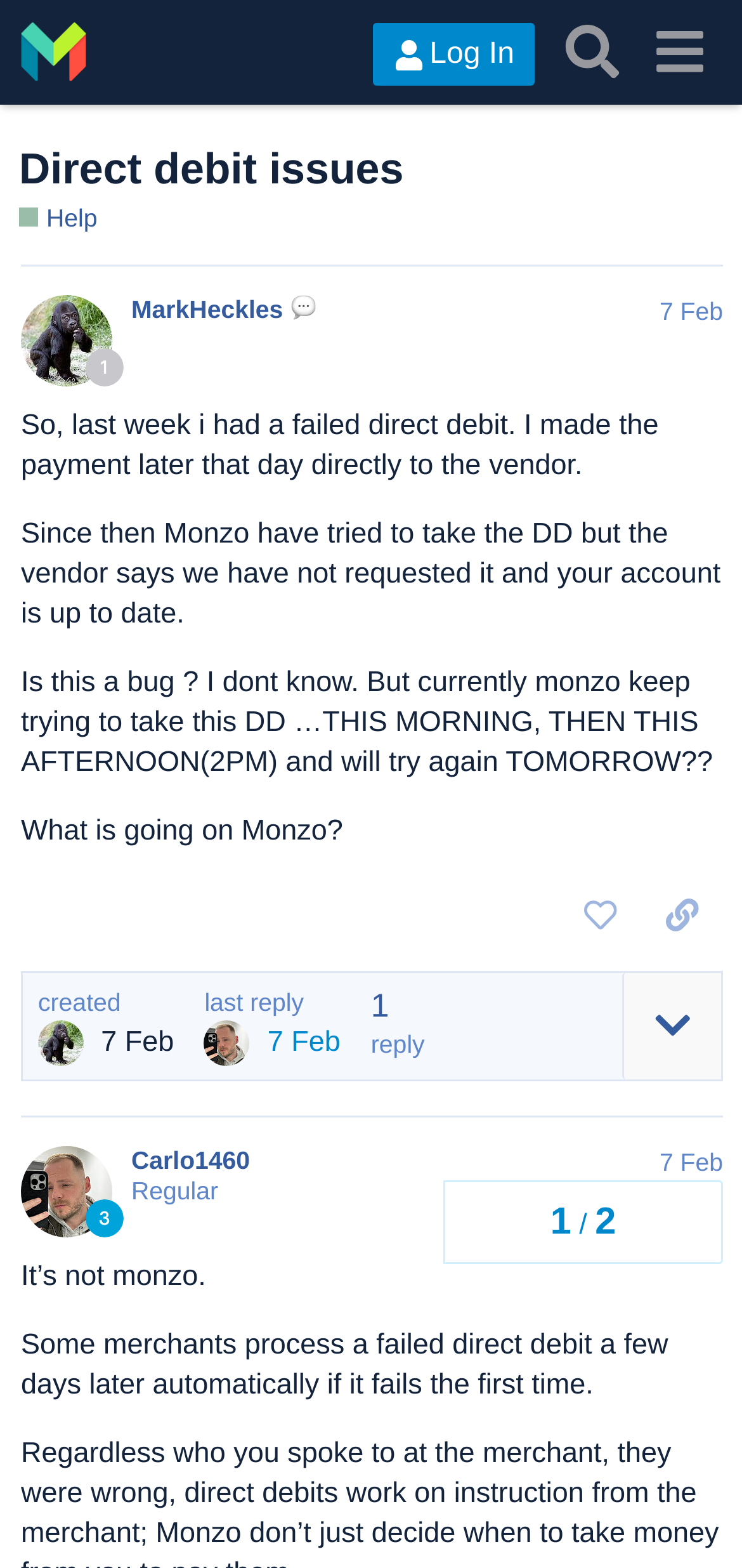How many posts are on this page?
Please answer the question with a single word or phrase, referencing the image.

2